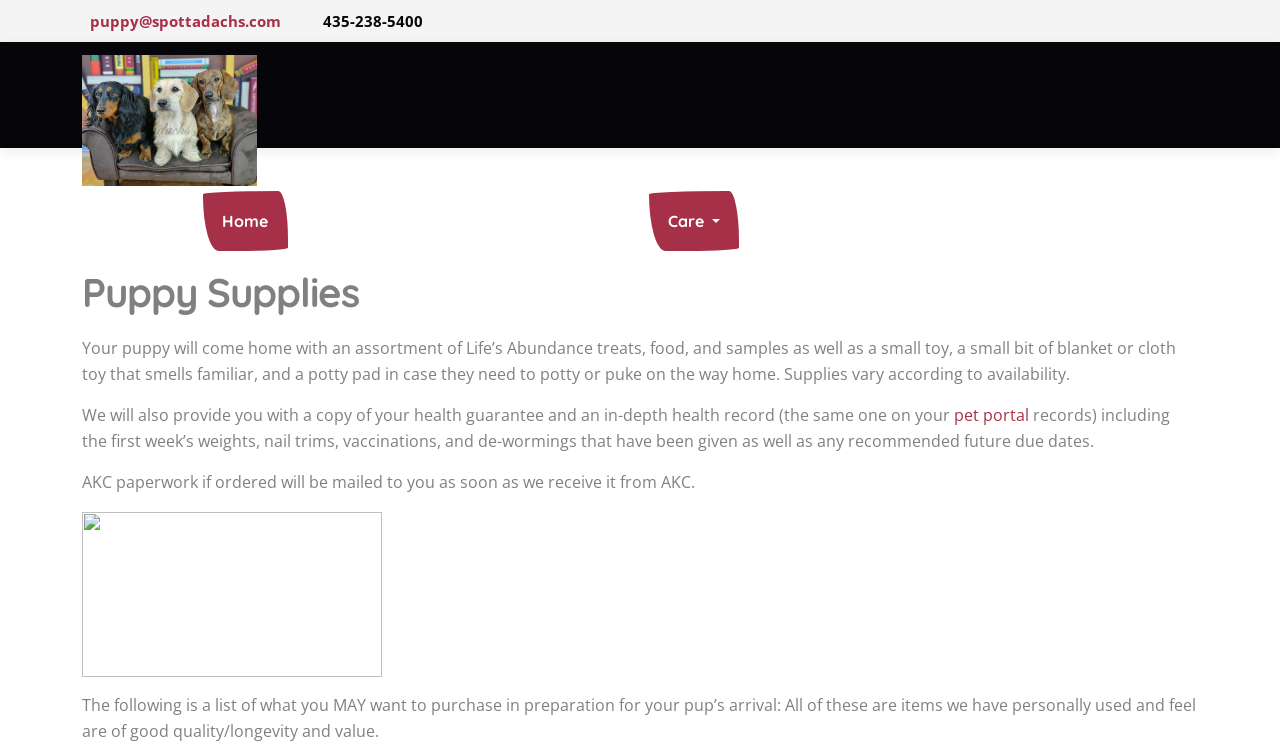Answer the following query with a single word or phrase:
What is provided to puppies on their way home?

Treats, food, and samples